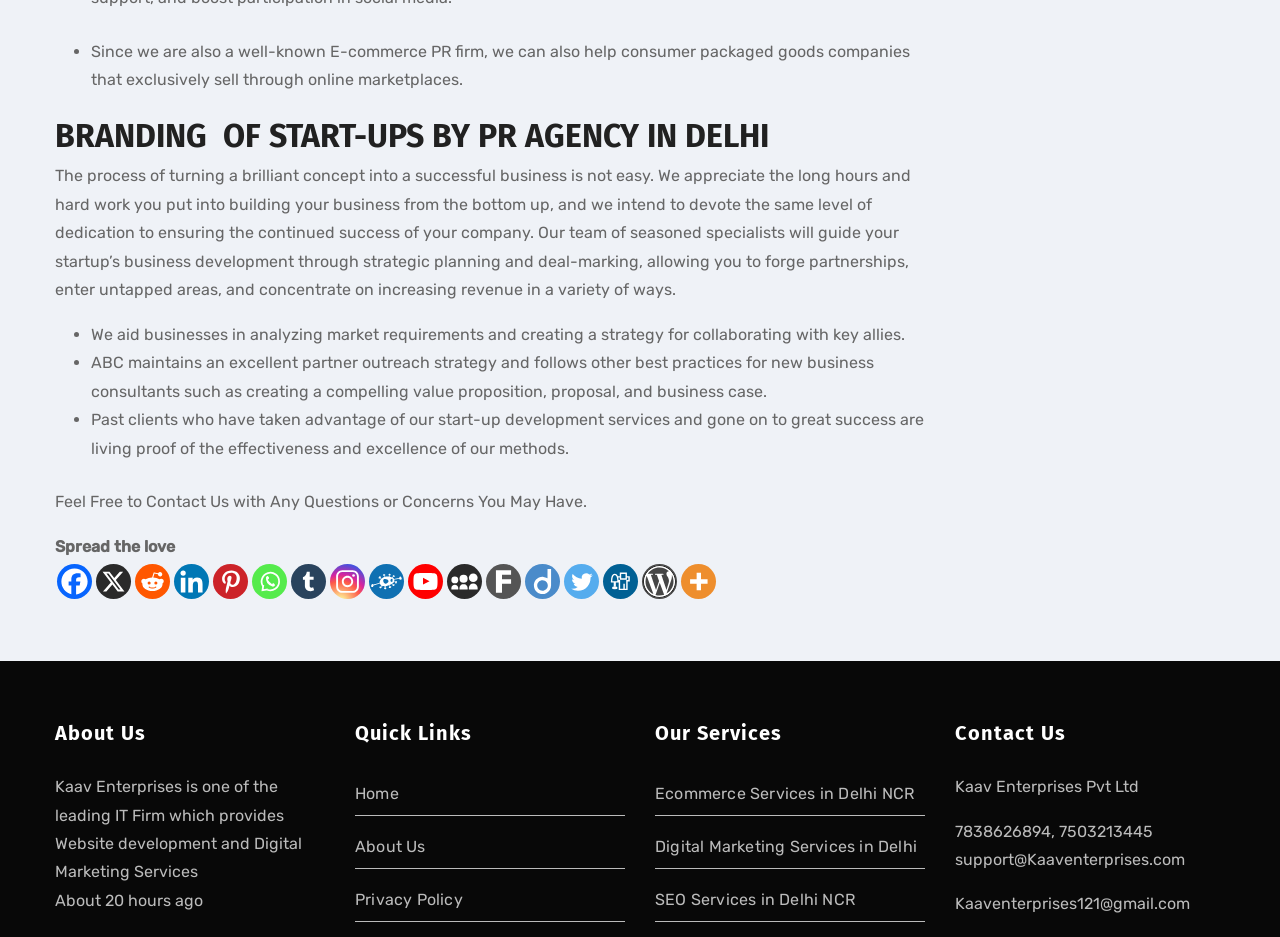Given the description of a UI element: "title="More"", identify the bounding box coordinates of the matching element in the webpage screenshot.

[0.532, 0.602, 0.559, 0.639]